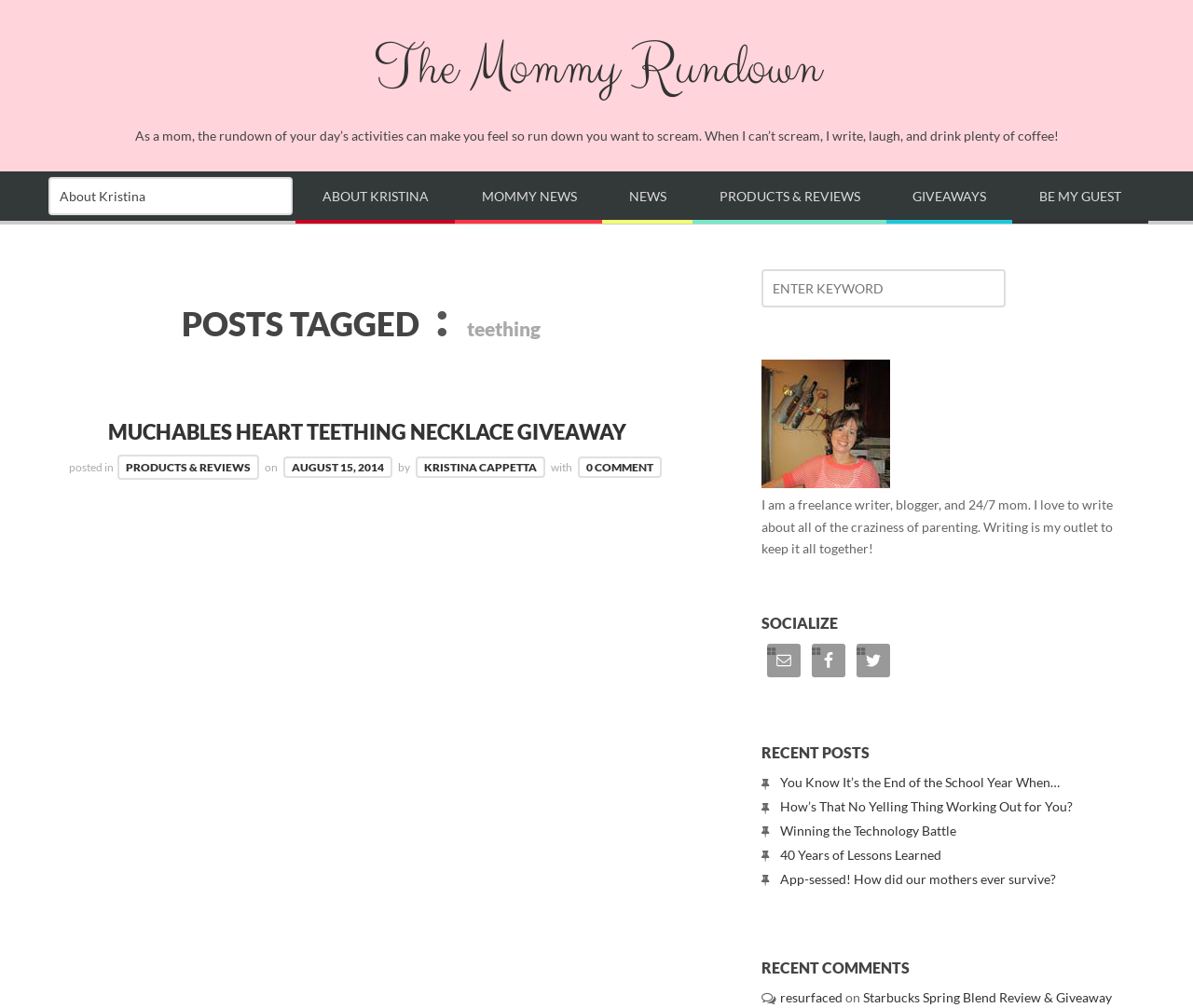Give a succinct answer to this question in a single word or phrase: 
What is the name of the blog?

The Mommy Rundown